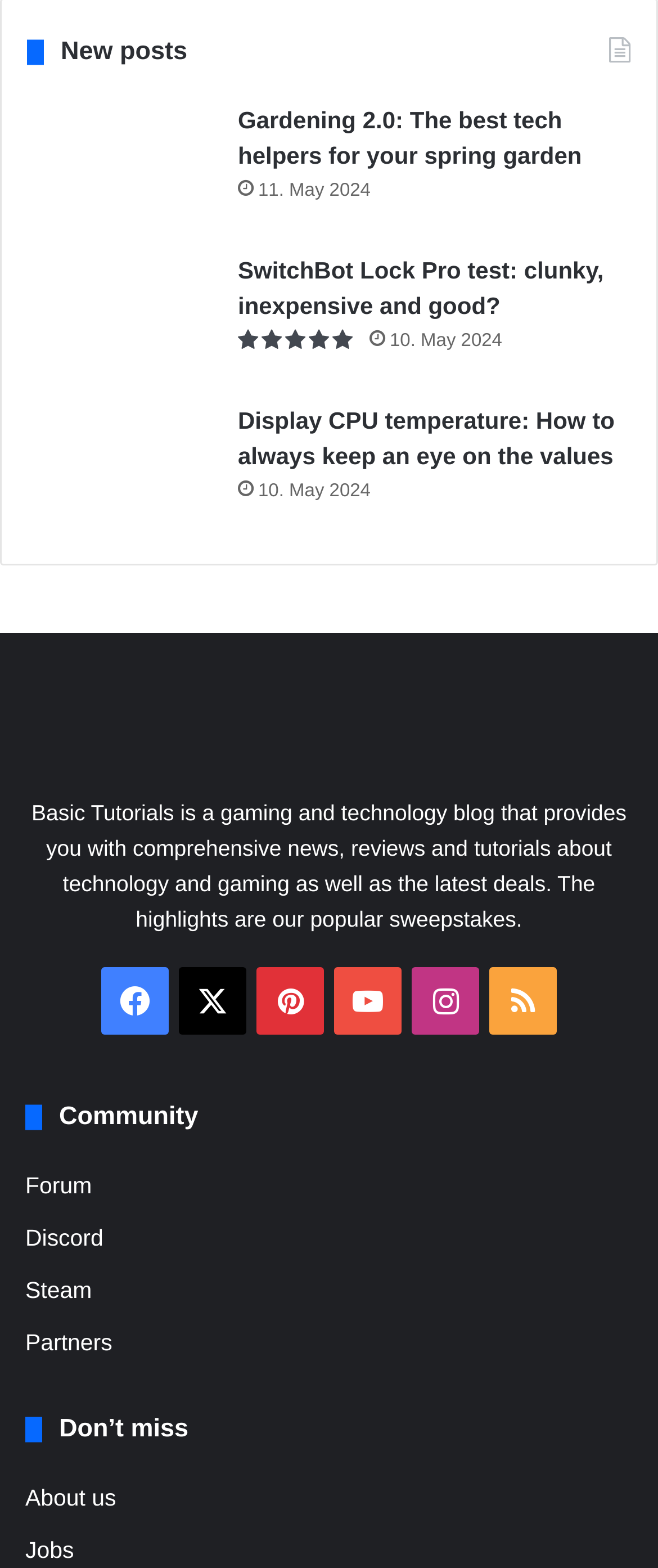What is the title of the first post?
Can you give a detailed and elaborate answer to the question?

The first post is identified by the link element with the text 'Gardening 2.0: The best tech helpers for your spring garden'. The title of the post is 'Gardening 2.0'.